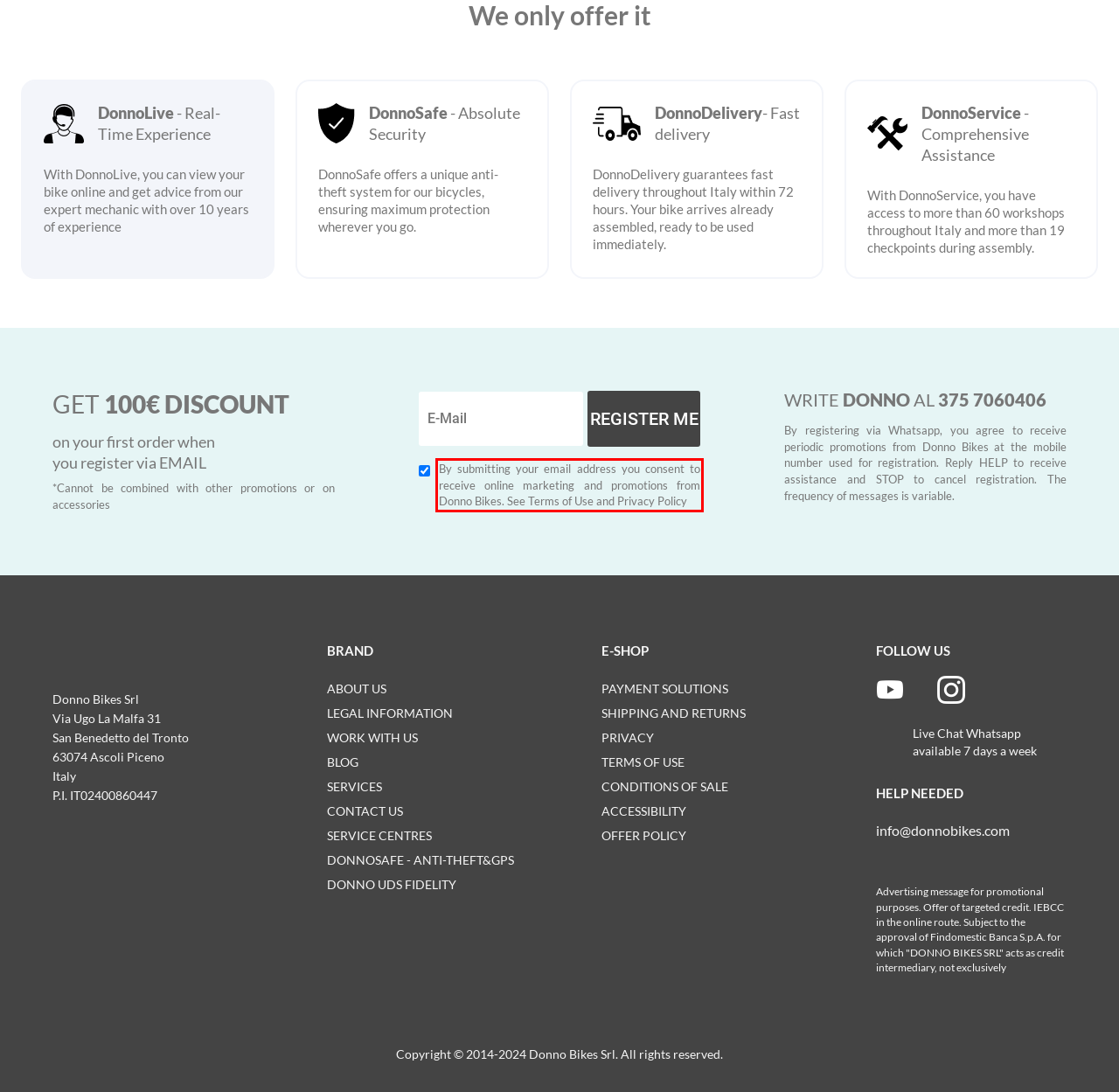Please identify and extract the text content from the UI element encased in a red bounding box on the provided webpage screenshot.

By submitting your email address you consent to receive online marketing and promotions from Donno Bikes. See Terms of Use and Privacy Policy